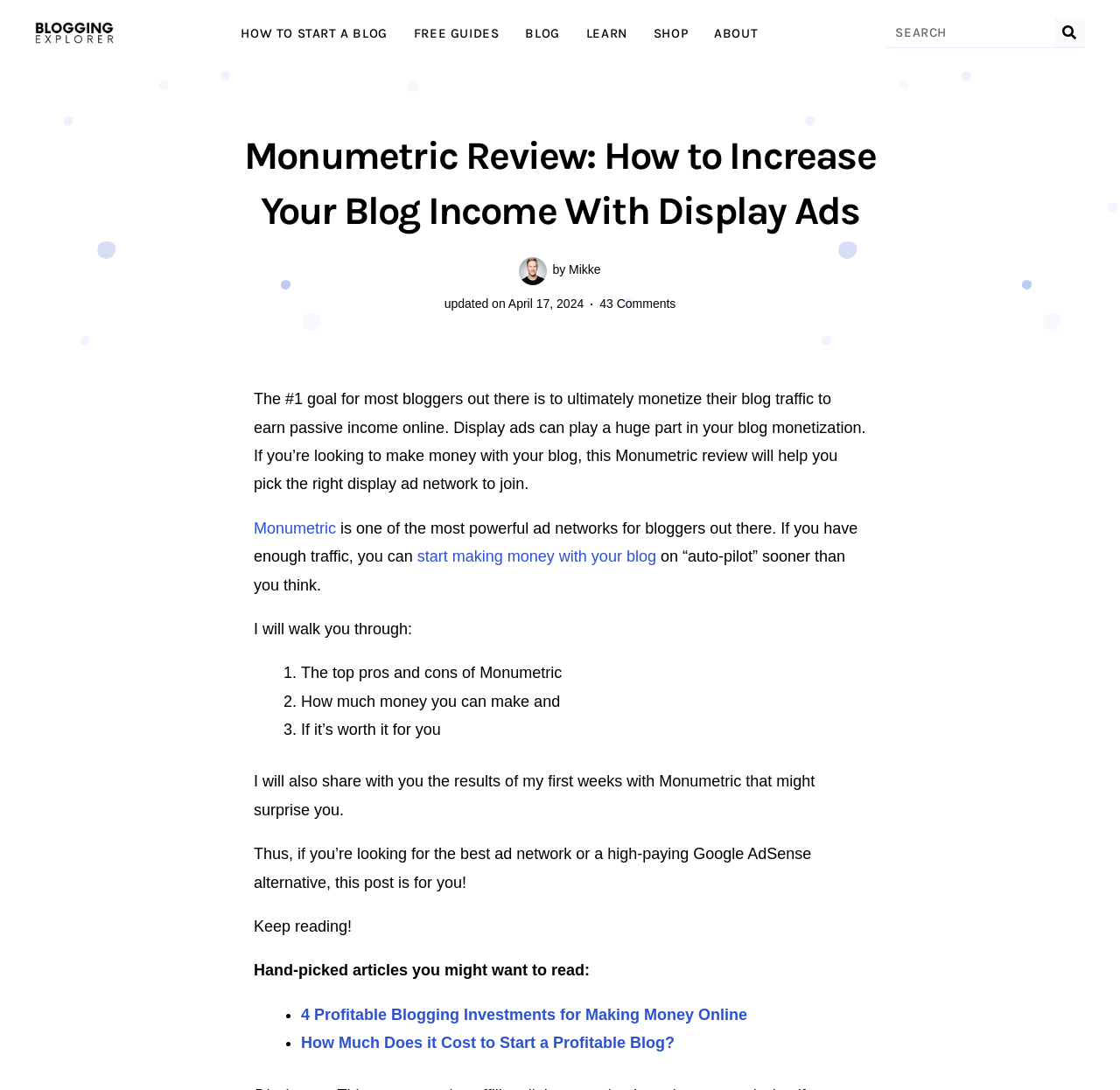Based on the image, provide a detailed response to the question:
What is the topic of the article?

I determined the answer by looking at the main heading of the webpage, which is 'Monumetric Review: How to Increase Your Blog Income With Display Ads', indicating that the topic of the article is a review of Monumetric.